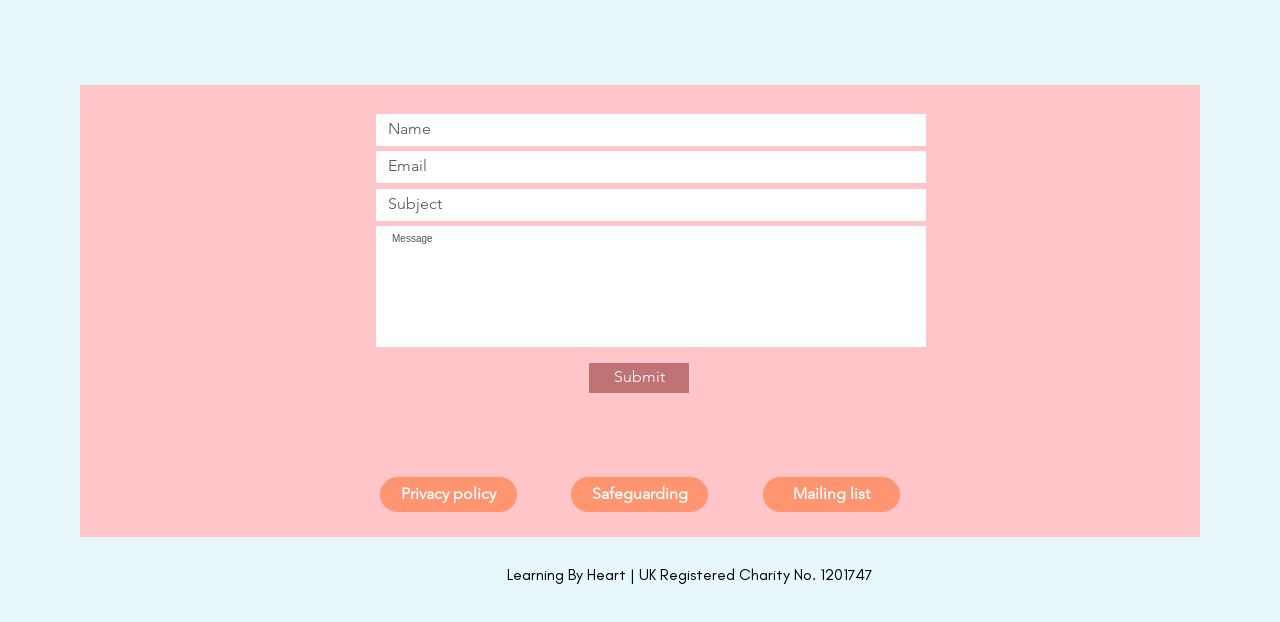What is the position of the submit button?
Please ensure your answer is as detailed and informative as possible.

The submit button is located below the form fields, as indicated by its bounding box coordinates [0.46, 0.583, 0.538, 0.631], which are lower than those of the form fields.